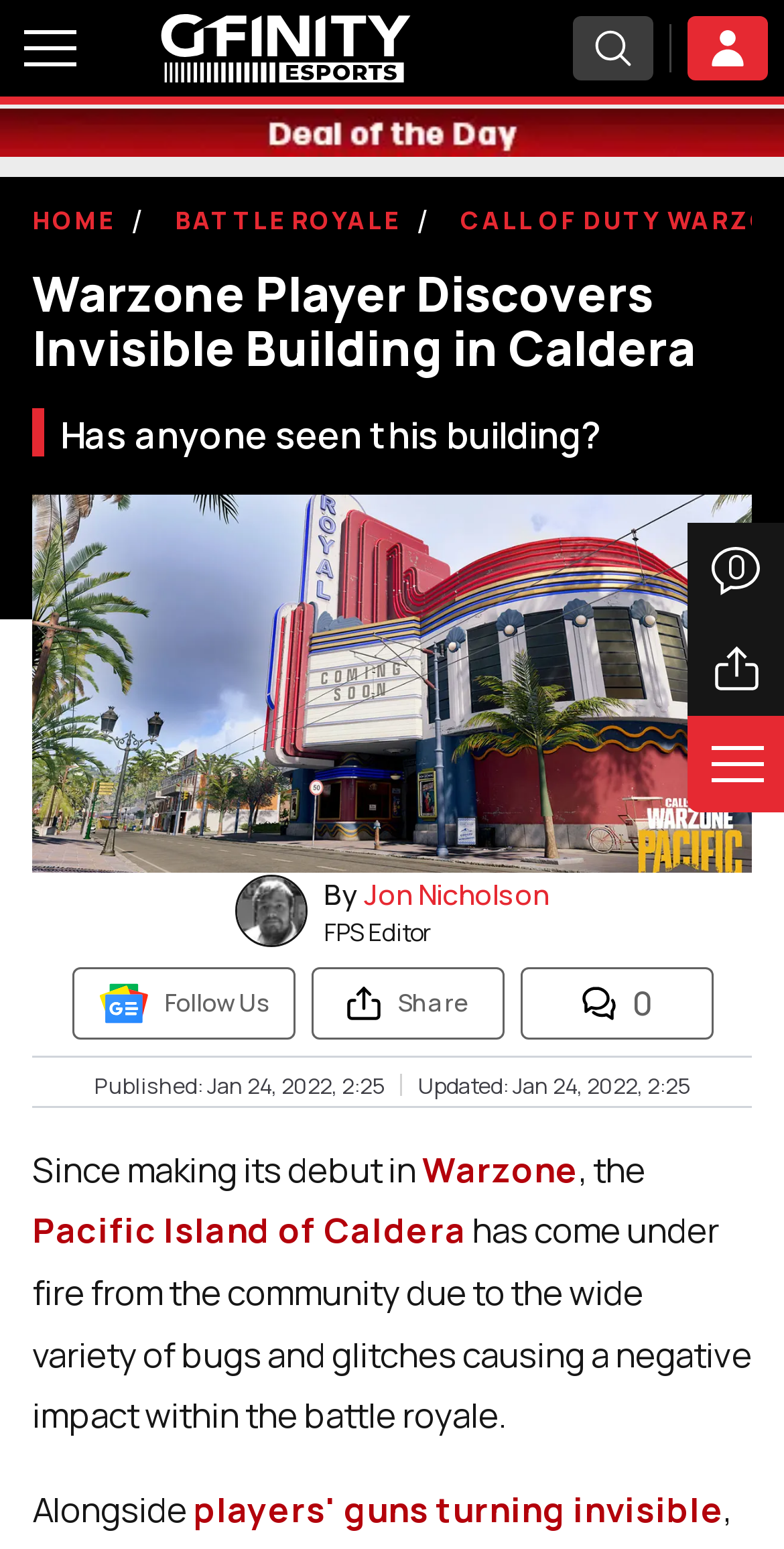Locate the UI element that matches the description battle royale in the webpage screenshot. Return the bounding box coordinates in the format (top-left x, top-left y, bottom-right x, bottom-right y), with values ranging from 0 to 1.

[0.203, 0.078, 0.531, 0.114]